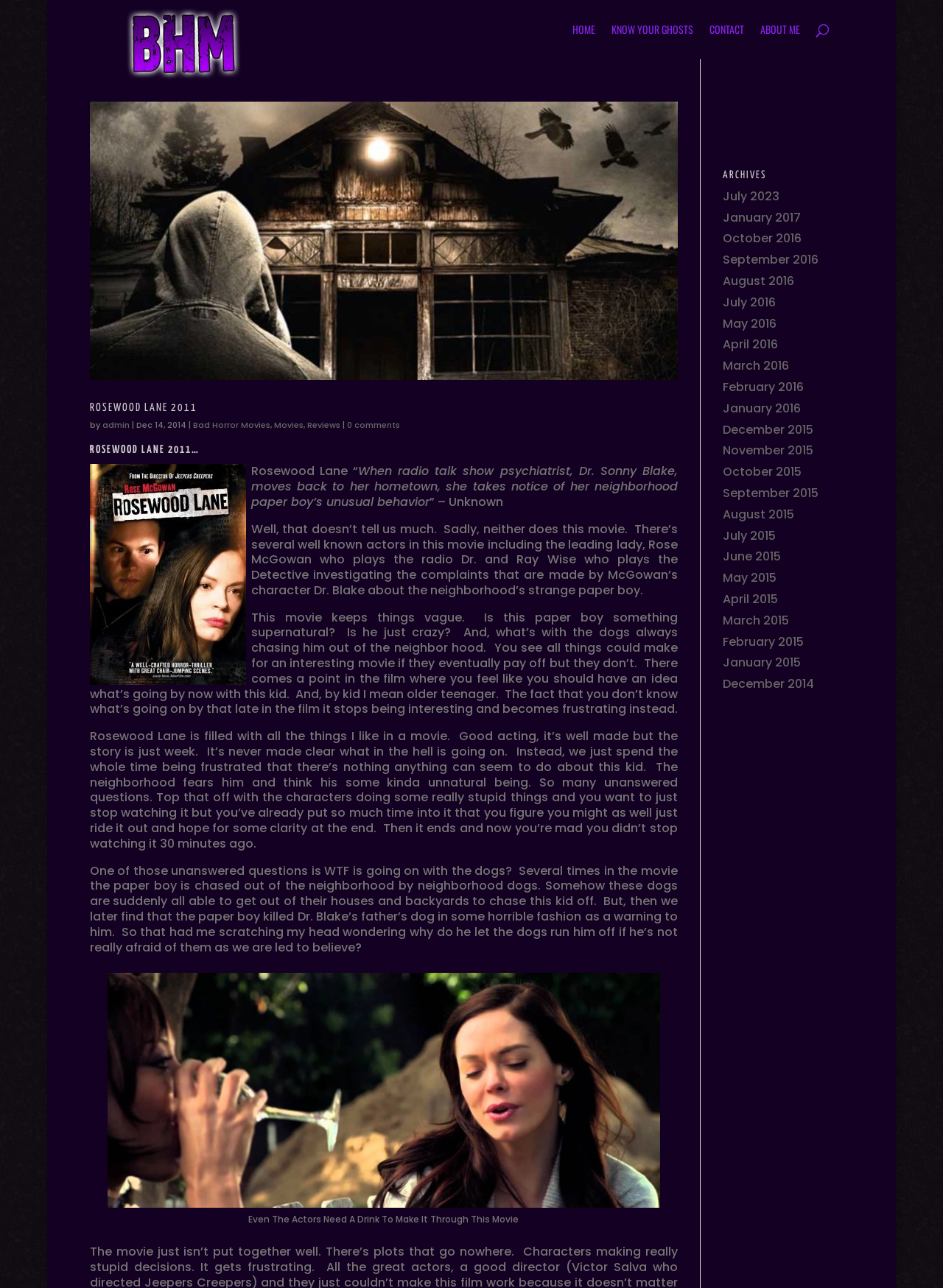Identify the bounding box coordinates for the UI element described by the following text: "Know Your Ghosts". Provide the coordinates as four float numbers between 0 and 1, in the format [left, top, right, bottom].

[0.649, 0.019, 0.735, 0.046]